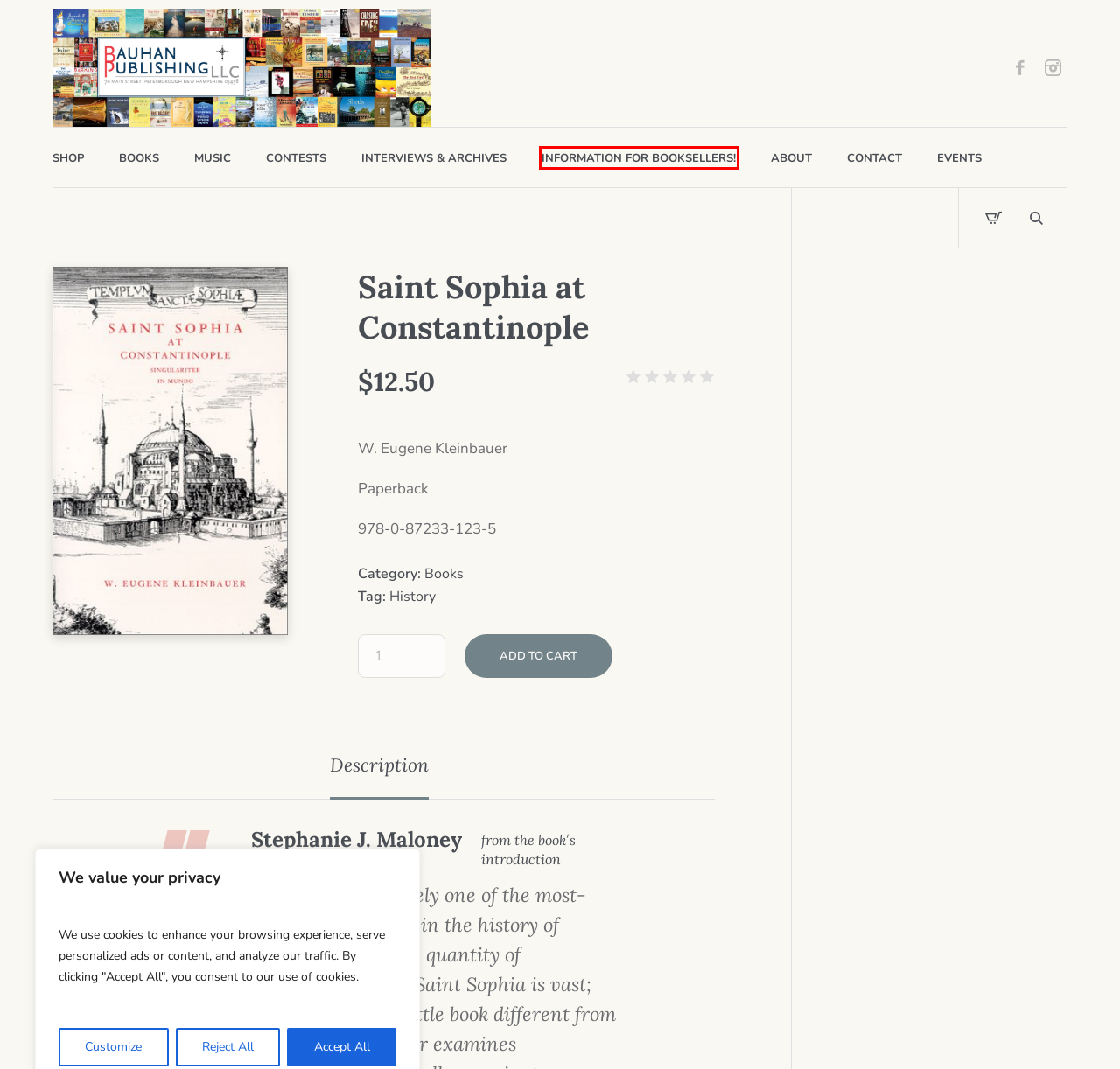Examine the screenshot of a webpage with a red bounding box around an element. Then, select the webpage description that best represents the new page after clicking the highlighted element. Here are the descriptions:
A. Our Authors – Bauhan Publishing
B. History – Bauhan Publishing
C. Contact – Bauhan Publishing
D. Music – Bauhan Publishing
E. Books – Bauhan Publishing
F. About Us – Bauhan Publishing
G. Information for Booksellers! – Bauhan Publishing
H. Upcoming Events – Bauhan Publishing

G